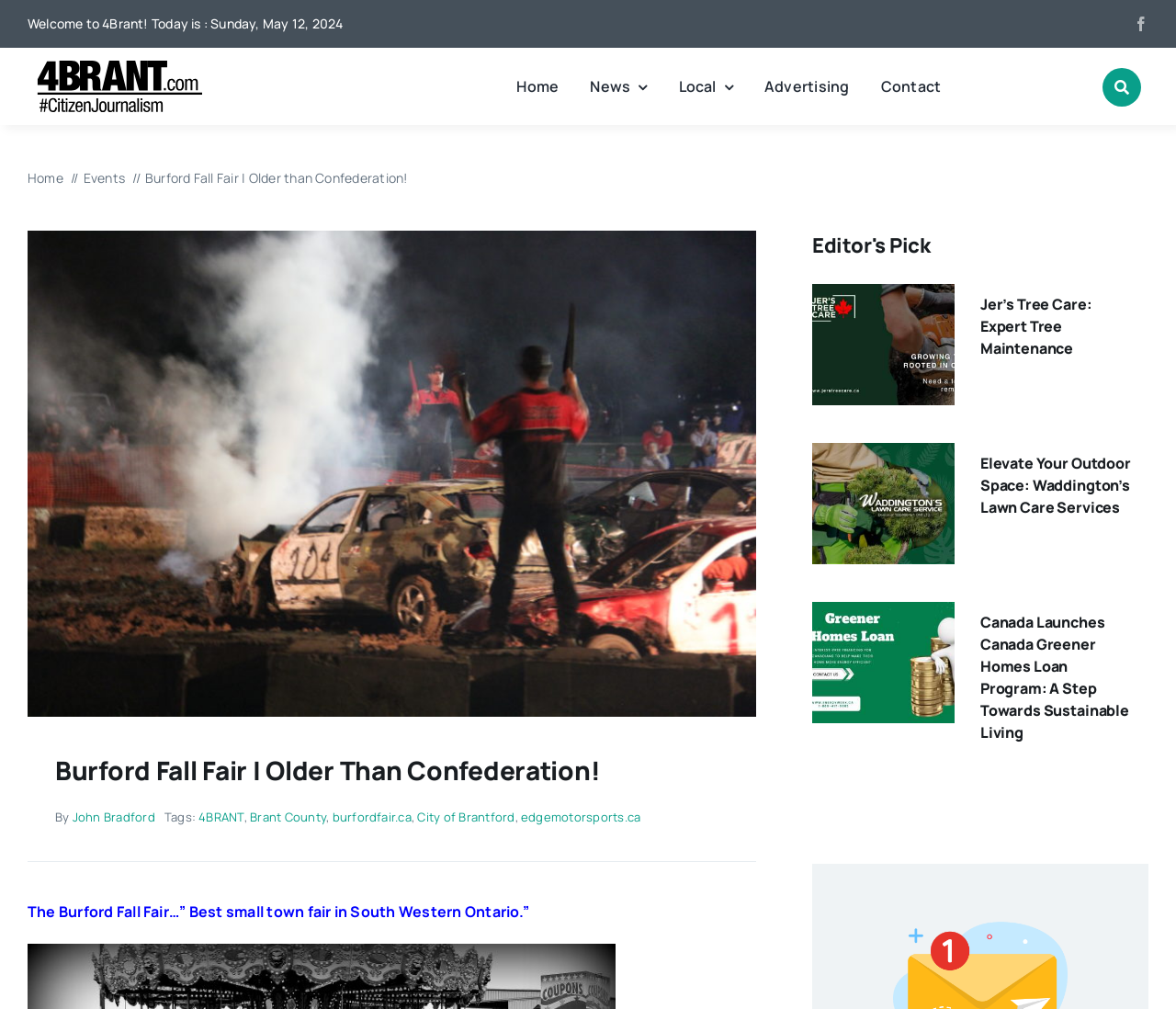Give a succinct answer to this question in a single word or phrase: 
Who is the author of the article about the Burford Fall Fair?

John Bradford